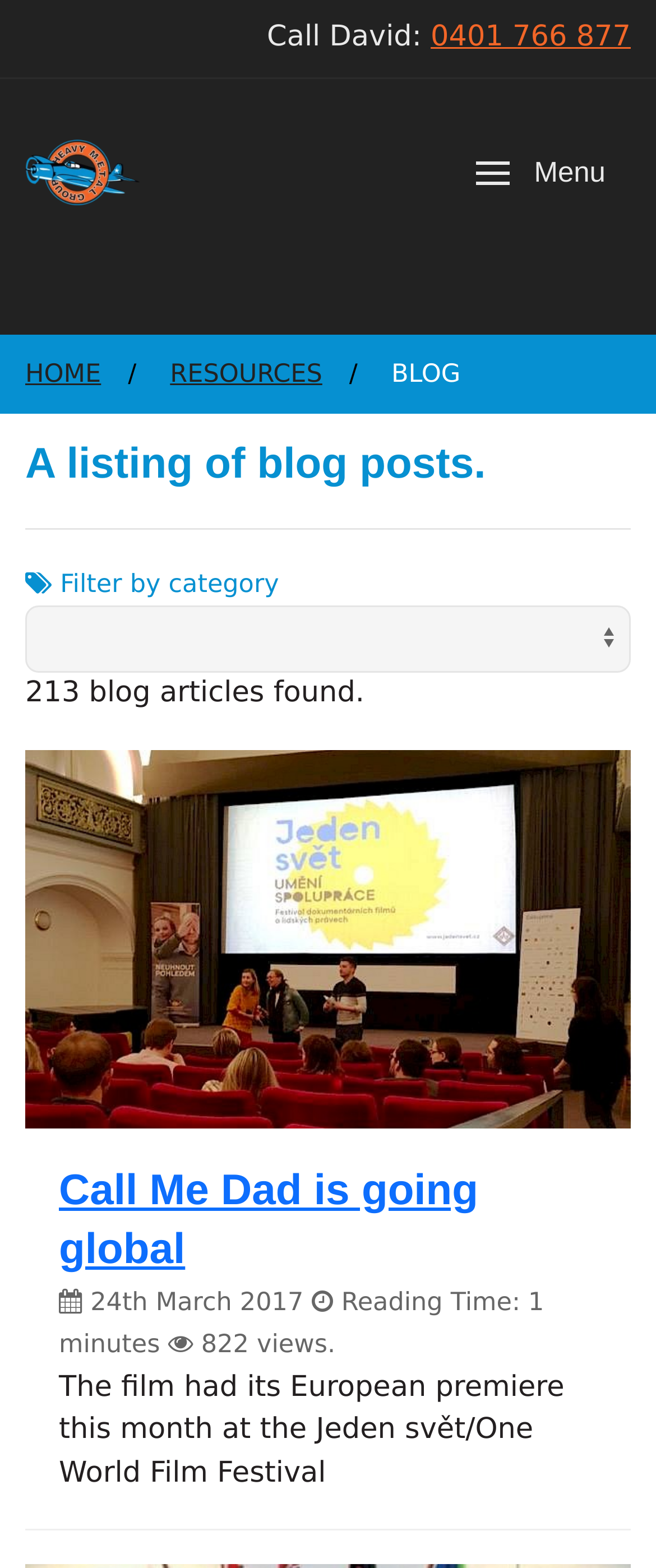Locate the bounding box of the user interface element based on this description: "Menu".

[0.688, 0.071, 0.962, 0.149]